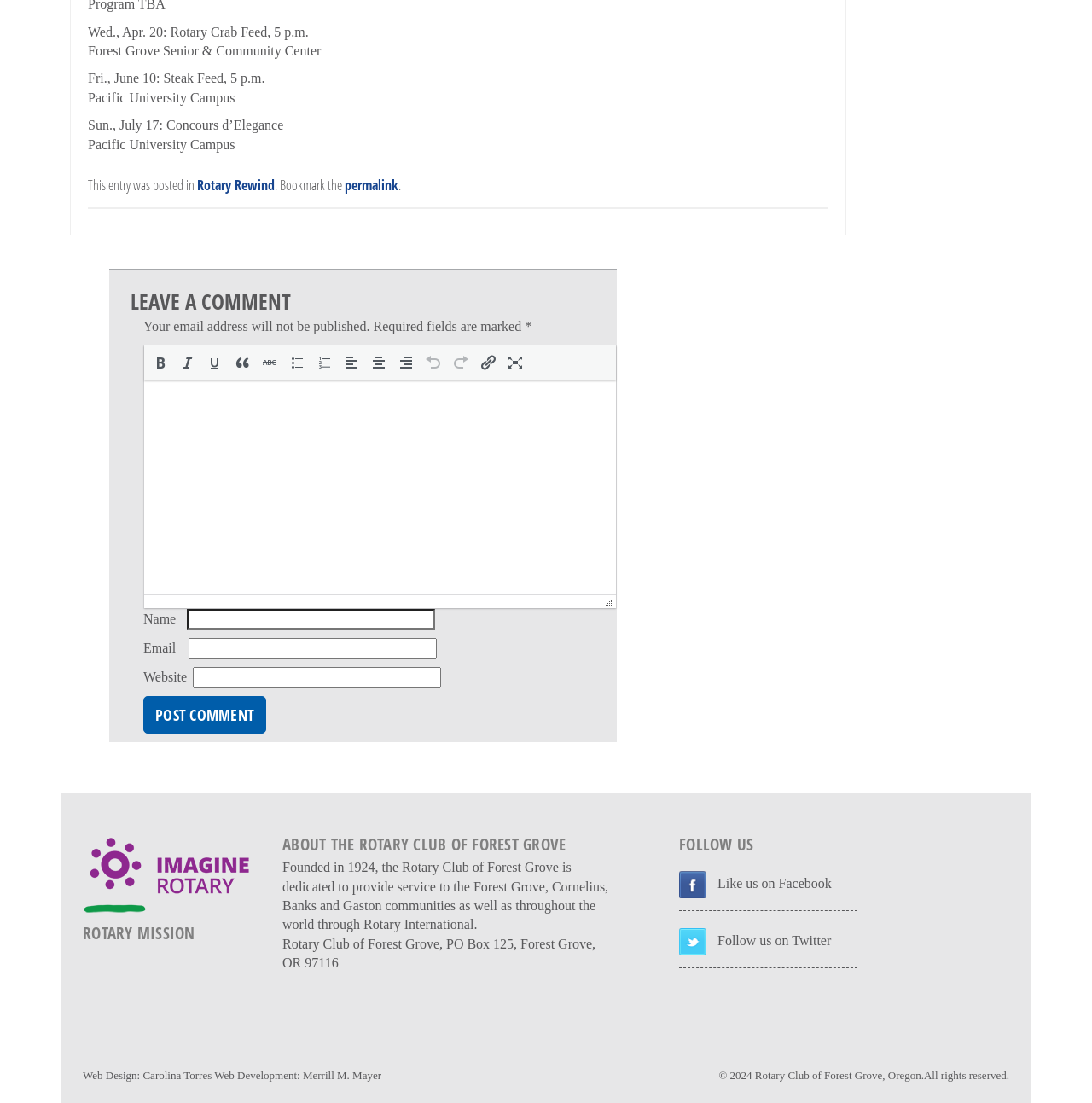What is the year of copyright mentioned at the bottom of the webpage?
Using the image as a reference, answer the question in detail.

I found this answer by looking at the StaticText element with the text '© 2024' which is located at coordinates [0.658, 0.969, 0.691, 0.981]. This text is likely referring to the year of copyright mentioned at the bottom of the webpage.